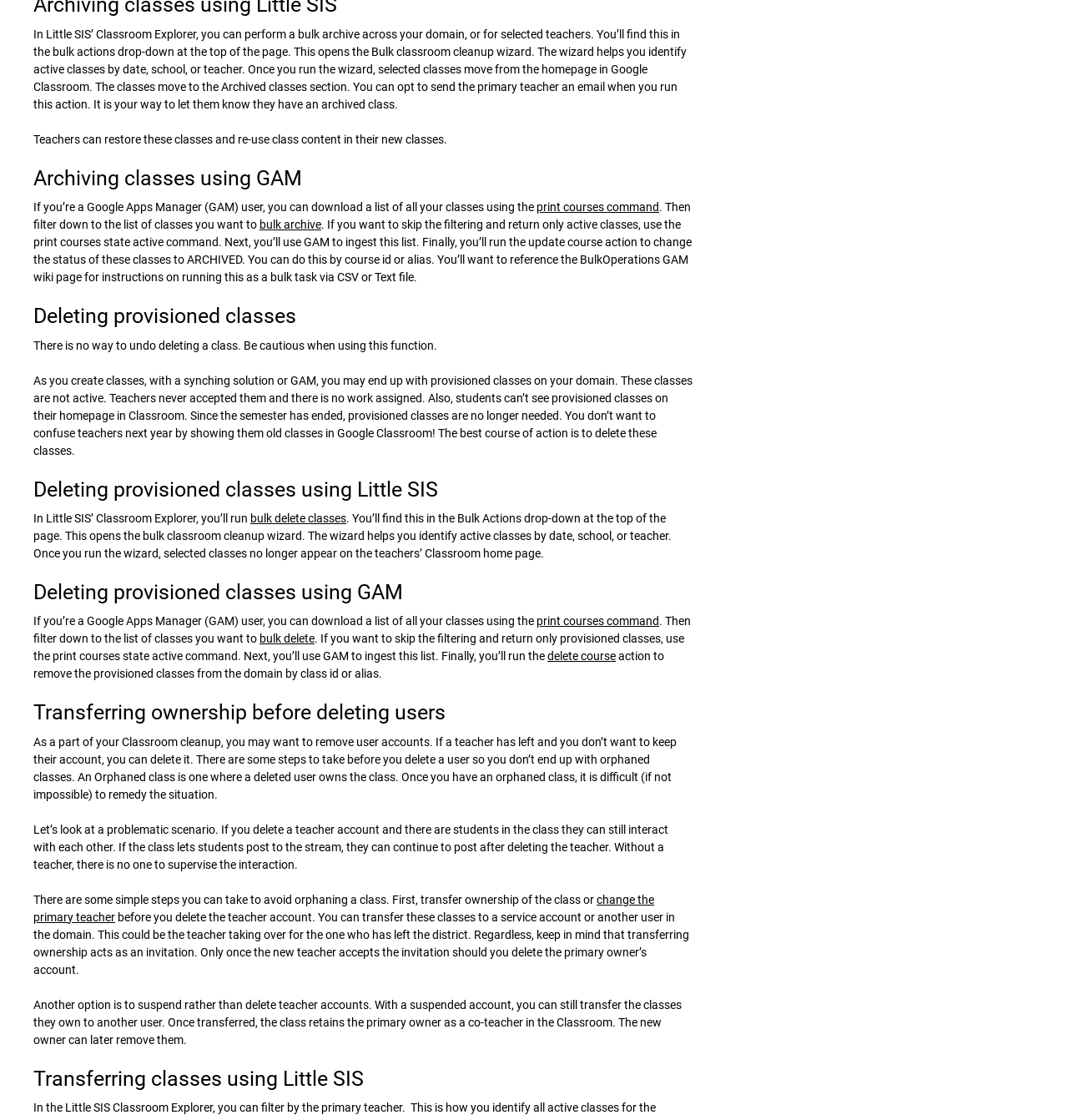Please analyze the image and give a detailed answer to the question:
What happens if a teacher account is deleted without transferring ownership?

The webpage warns that if a teacher account is deleted without transferring ownership of their classes, the classes will become orphaned, making it difficult to remedy the situation. This can lead to students continuing to interact with each other in the class without supervision.